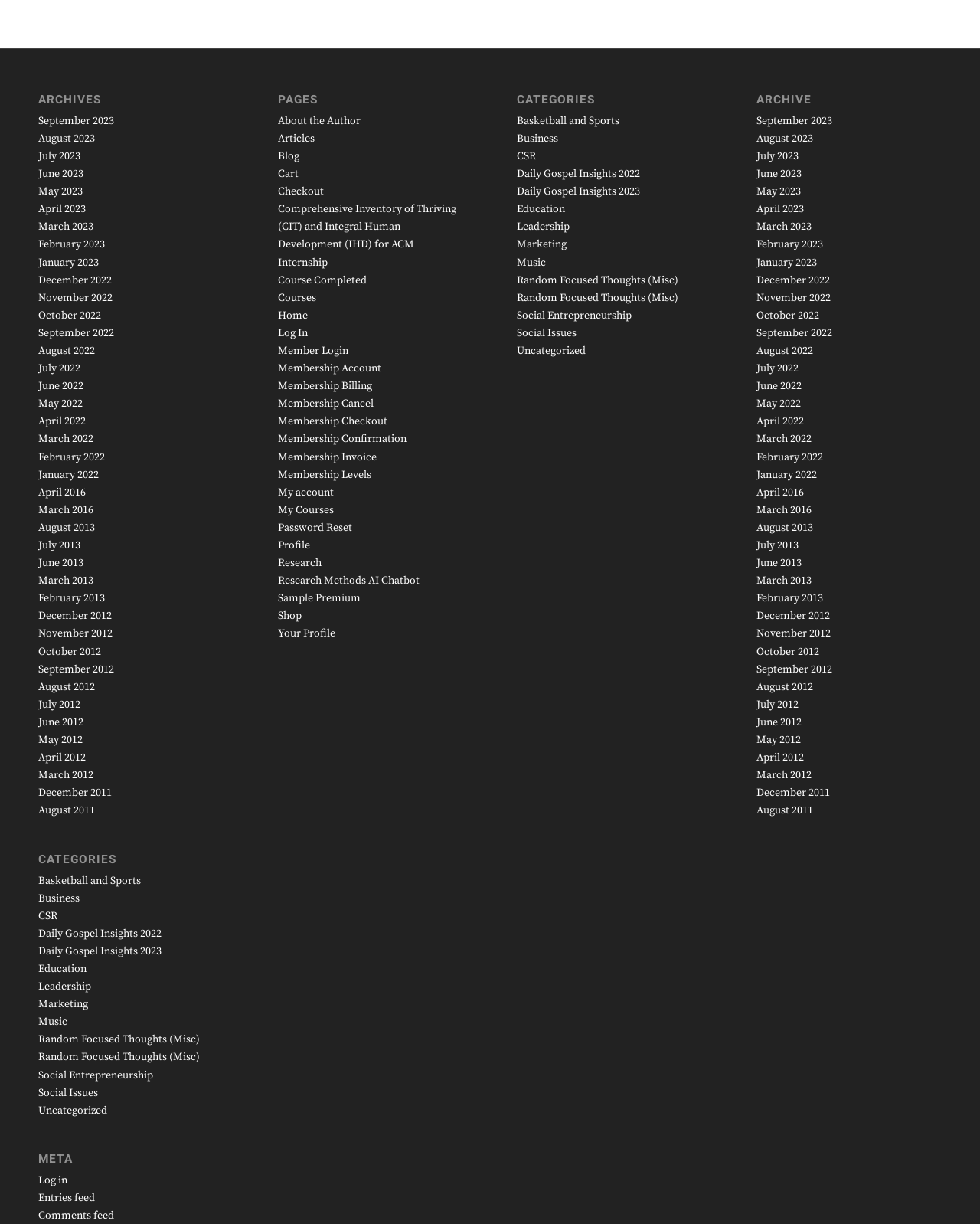How many pages are listed under 'PAGES'? Based on the screenshot, please respond with a single word or phrase.

19